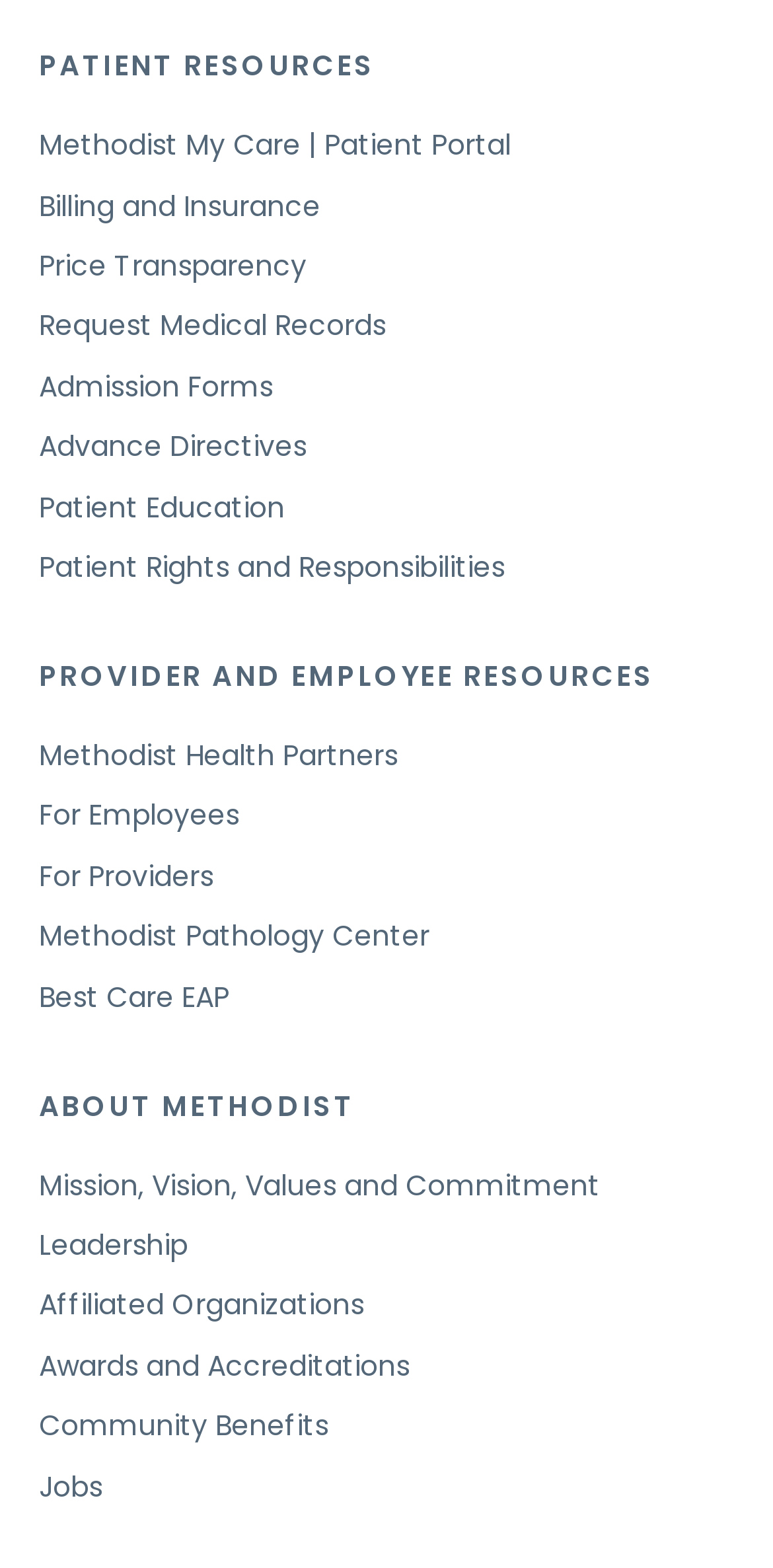Given the element description "Patient Rights and Responsibilities", identify the bounding box of the corresponding UI element.

[0.05, 0.349, 0.653, 0.374]